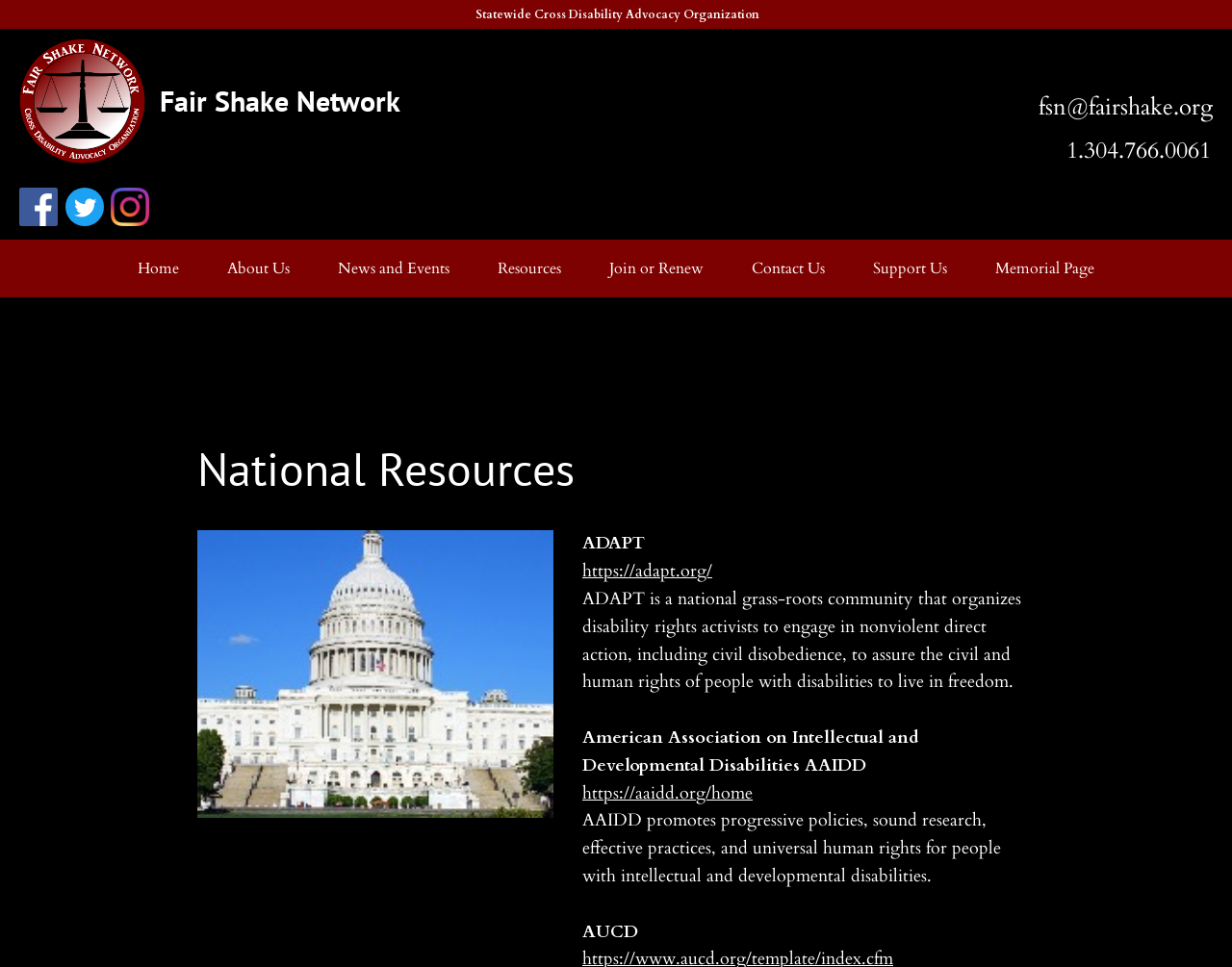How many social media links are present?
Based on the image, provide a one-word or brief-phrase response.

3